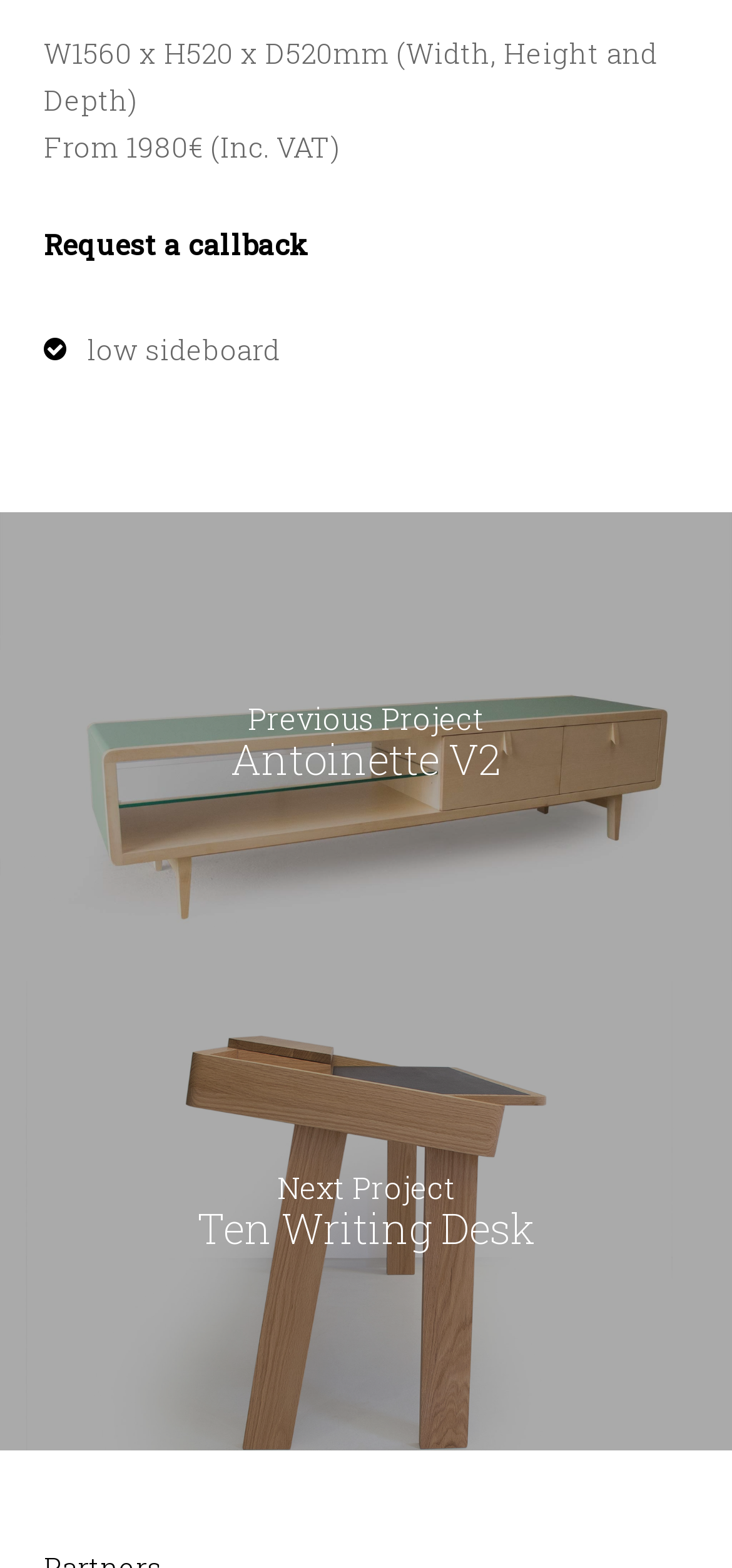Give a concise answer of one word or phrase to the question: 
How many navigation links are available?

3